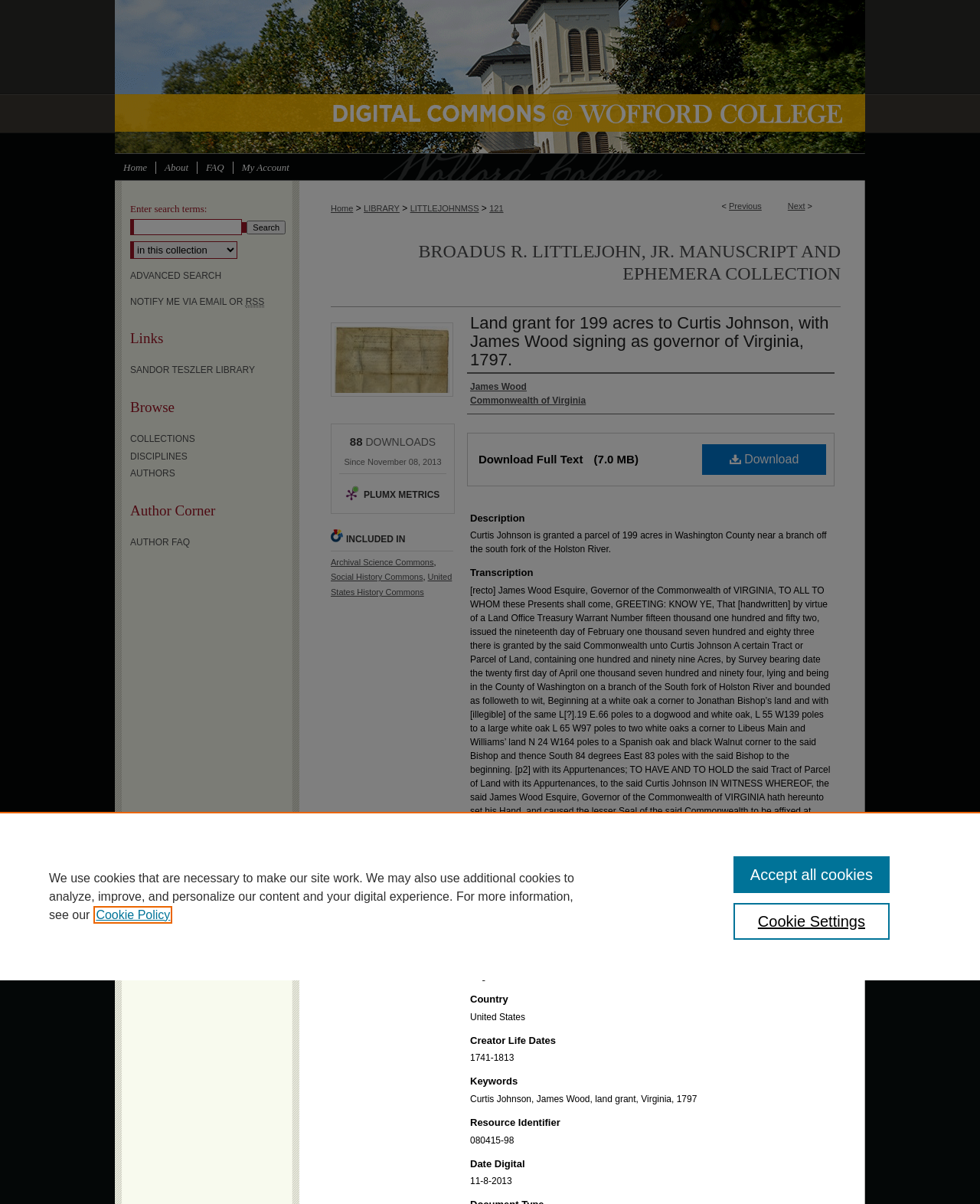Indicate the bounding box coordinates of the clickable region to achieve the following instruction: "View the 'INCLUDED IN' section."

[0.338, 0.439, 0.462, 0.458]